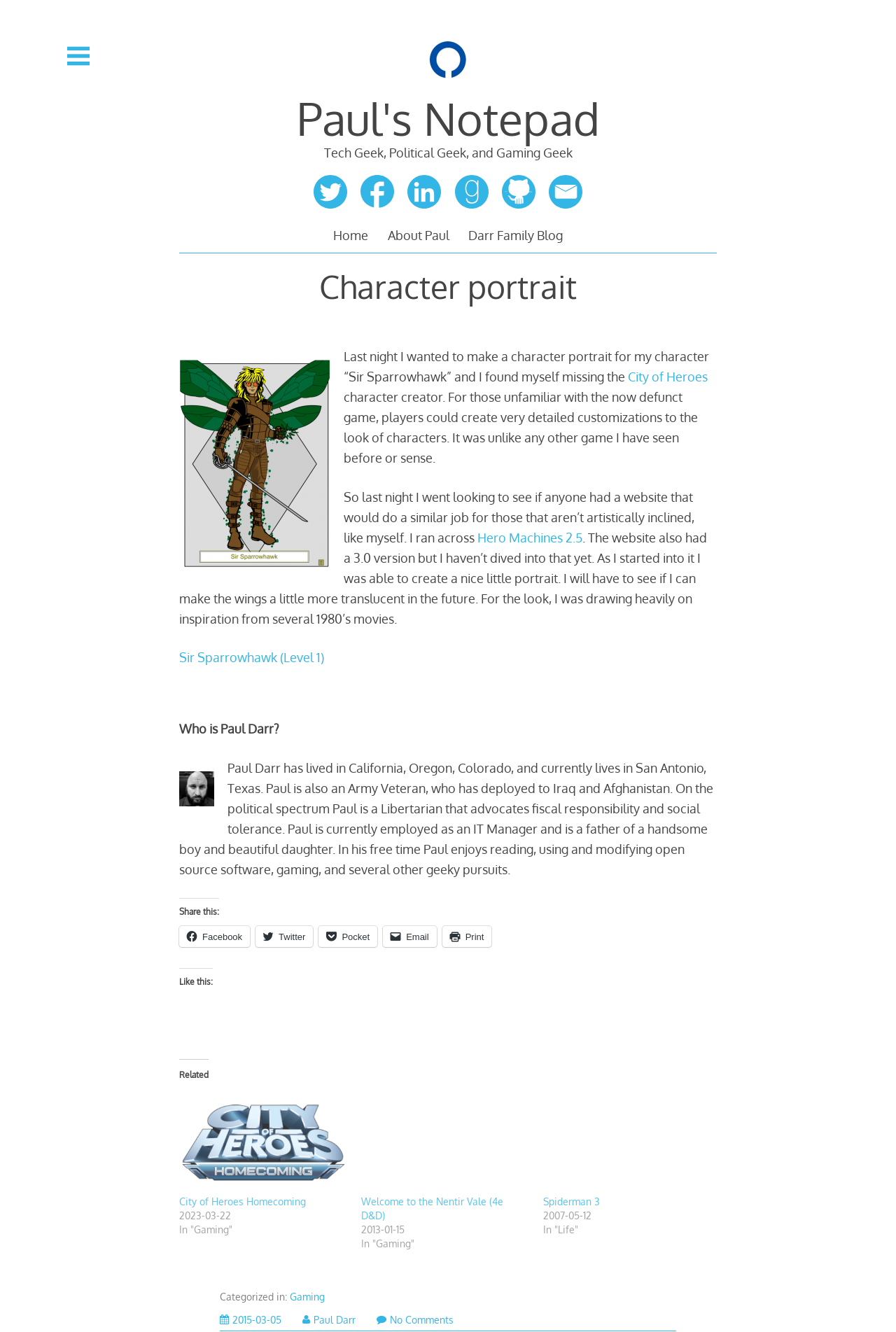Can you pinpoint the bounding box coordinates for the clickable element required for this instruction: "Click the 'Show sidebar' button"? The coordinates should be four float numbers between 0 and 1, i.e., [left, top, right, bottom].

[0.075, 0.034, 0.1, 0.05]